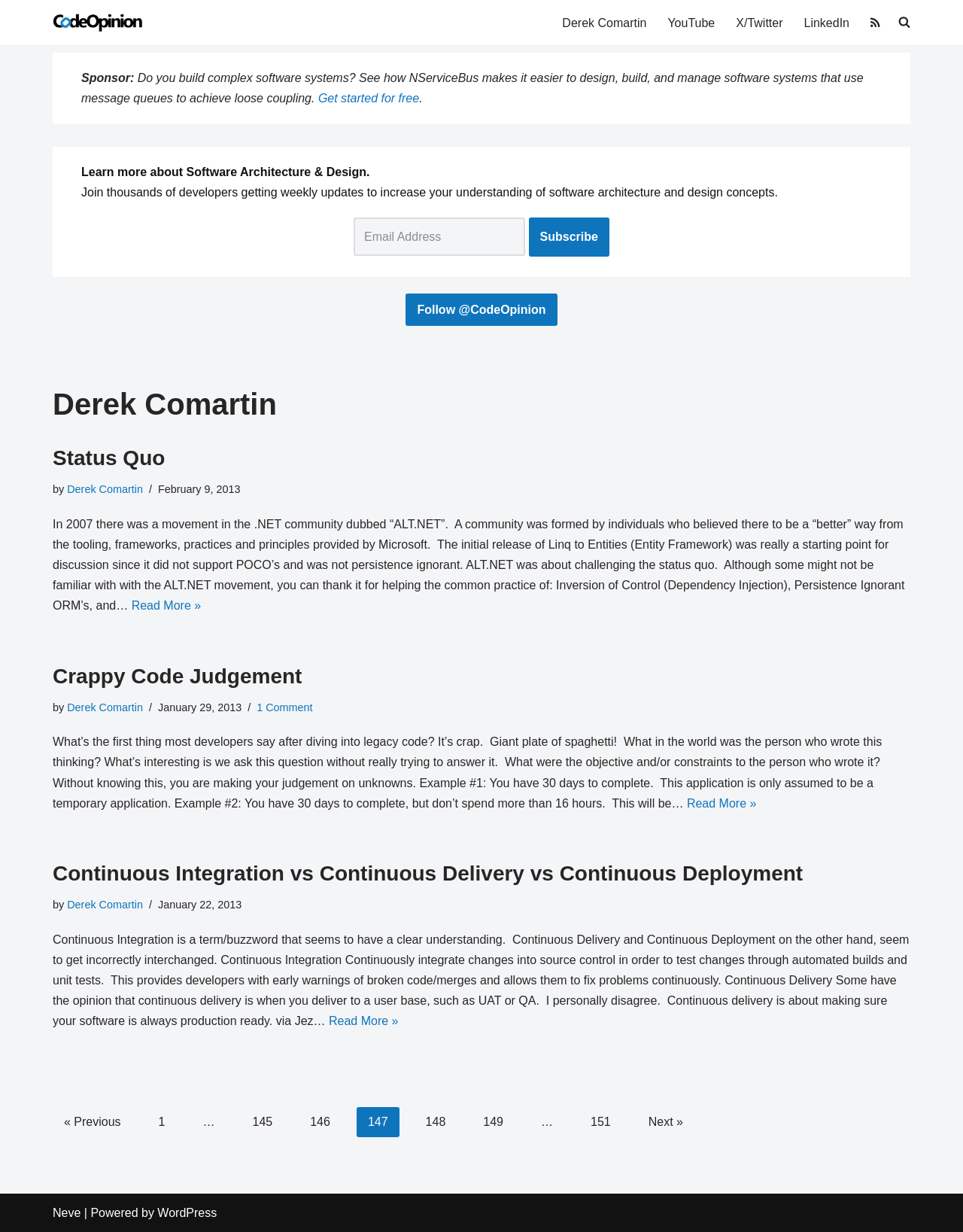Describe all significant elements and features of the webpage.

The webpage is a blog page authored by Derek Comartin, with a focus on software architecture and design. At the top, there is a navigation menu with links to the author's social media profiles, a search bar, and a link to skip to the content. Below this, there is a main section with a sponsor message and a call-to-action to learn more about software architecture and design.

The main content area is divided into three sections, each containing an article with a heading, author name, date, and a brief summary. The articles are titled "Status Quo", "Crappy Code Judgement", and "Continuous Integration vs Continuous Delivery vs Continuous Deployment". Each article has a "Read More" link to access the full content.

To the right of the main content area, there is a sidebar with a section to subscribe to the blog via email. Below this, there is a link to follow the author on Twitter.

At the bottom of the page, there is a pagination section with links to navigate to previous and next pages, as well as links to specific page numbers. The page number "147" is highlighted, indicating that this is the current page. Finally, there is a footer section with a link to WordPress, the platform powering the blog.